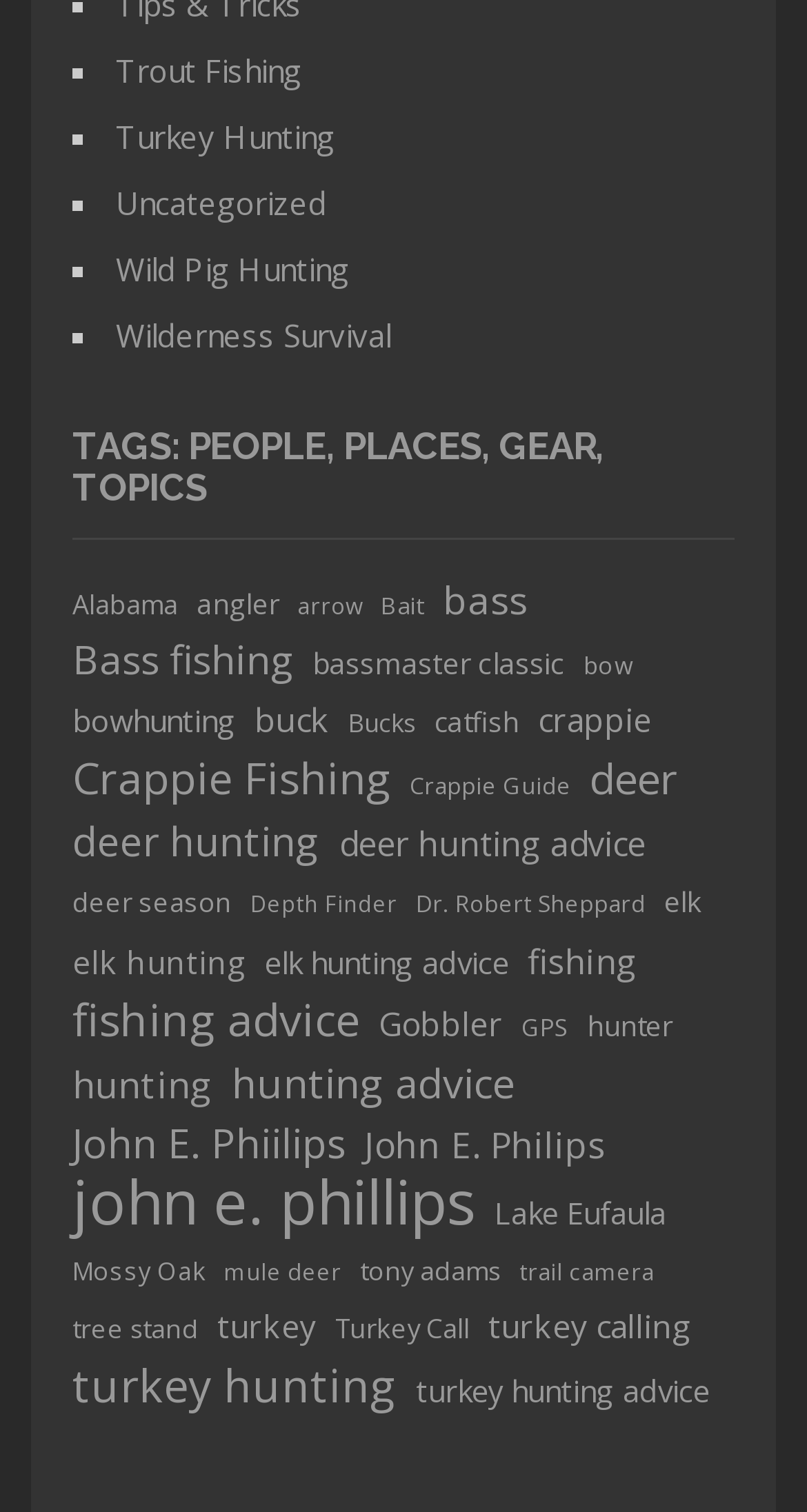Provide your answer to the question using just one word or phrase: What is the topic of 'John E. Philips'?

hunting